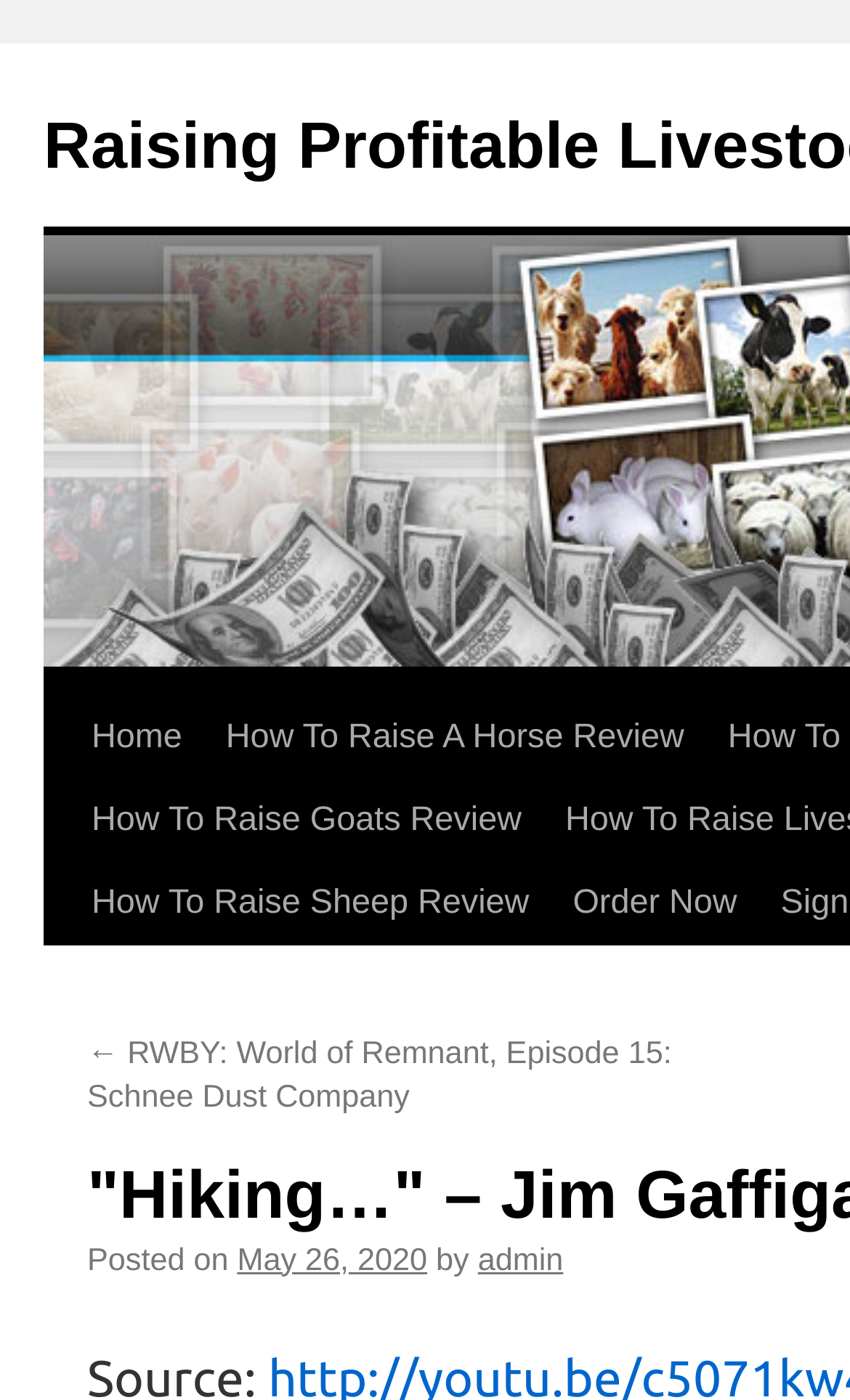Using the provided element description "Skip to content", determine the bounding box coordinates of the UI element.

[0.049, 0.476, 0.1, 0.654]